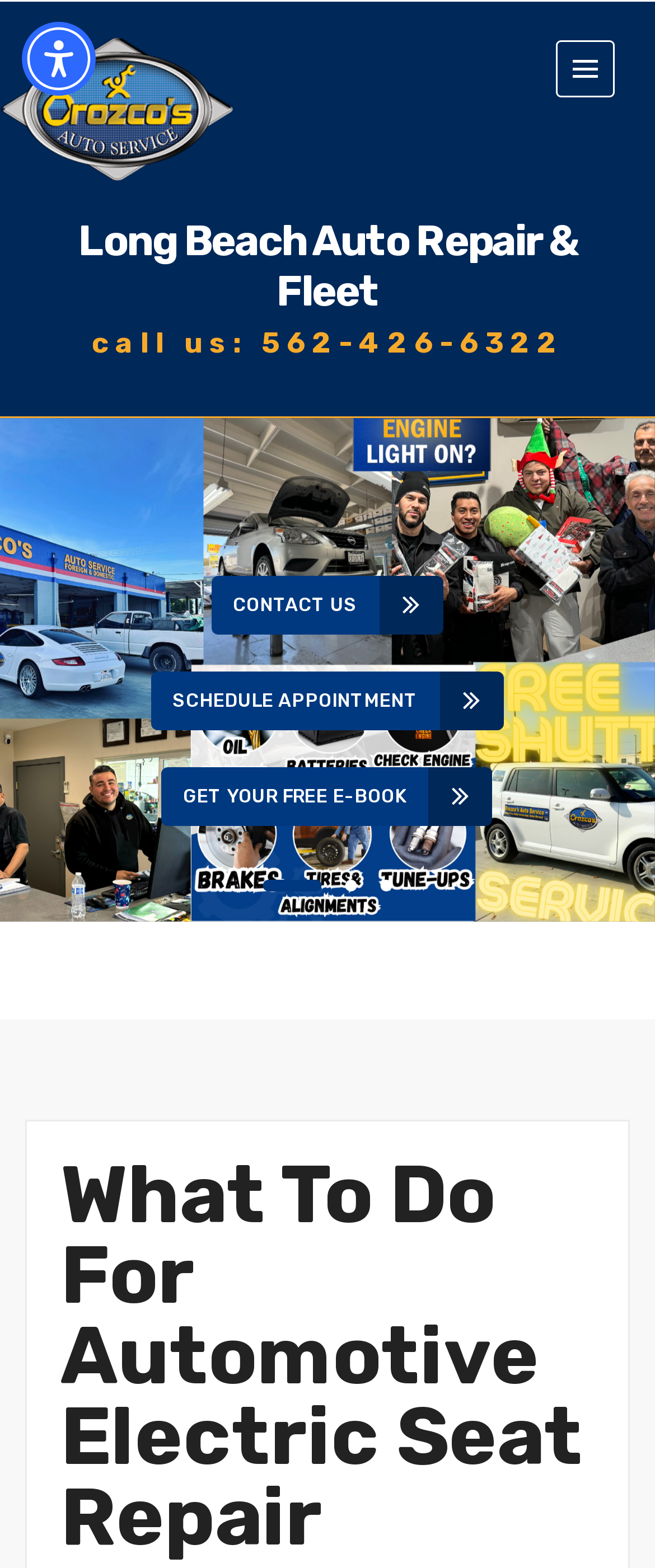Is there an image on the page?
Refer to the image and provide a concise answer in one word or phrase.

Yes